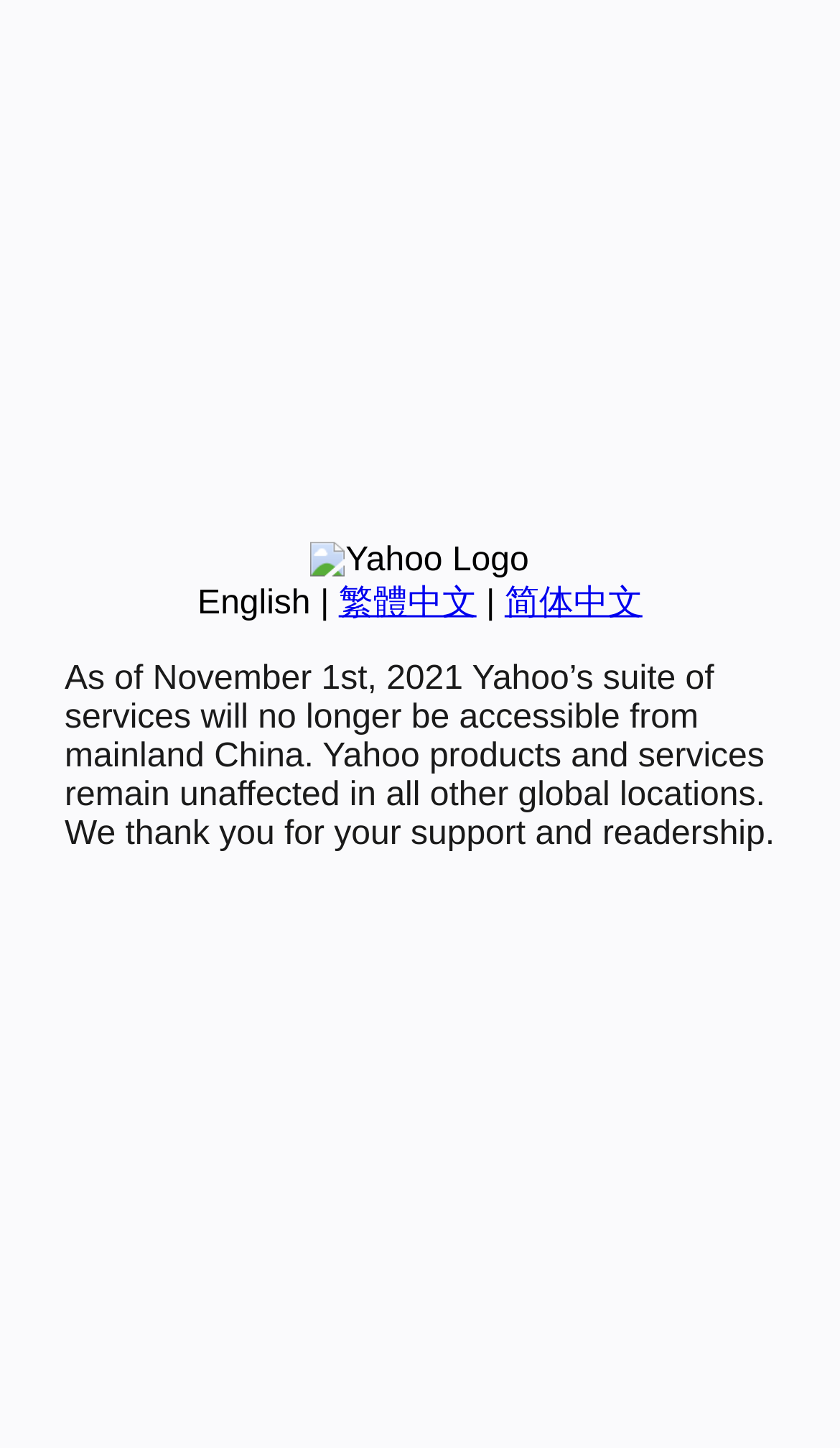Given the description of the UI element: "繁體中文", predict the bounding box coordinates in the form of [left, top, right, bottom], with each value being a float between 0 and 1.

[0.403, 0.404, 0.567, 0.429]